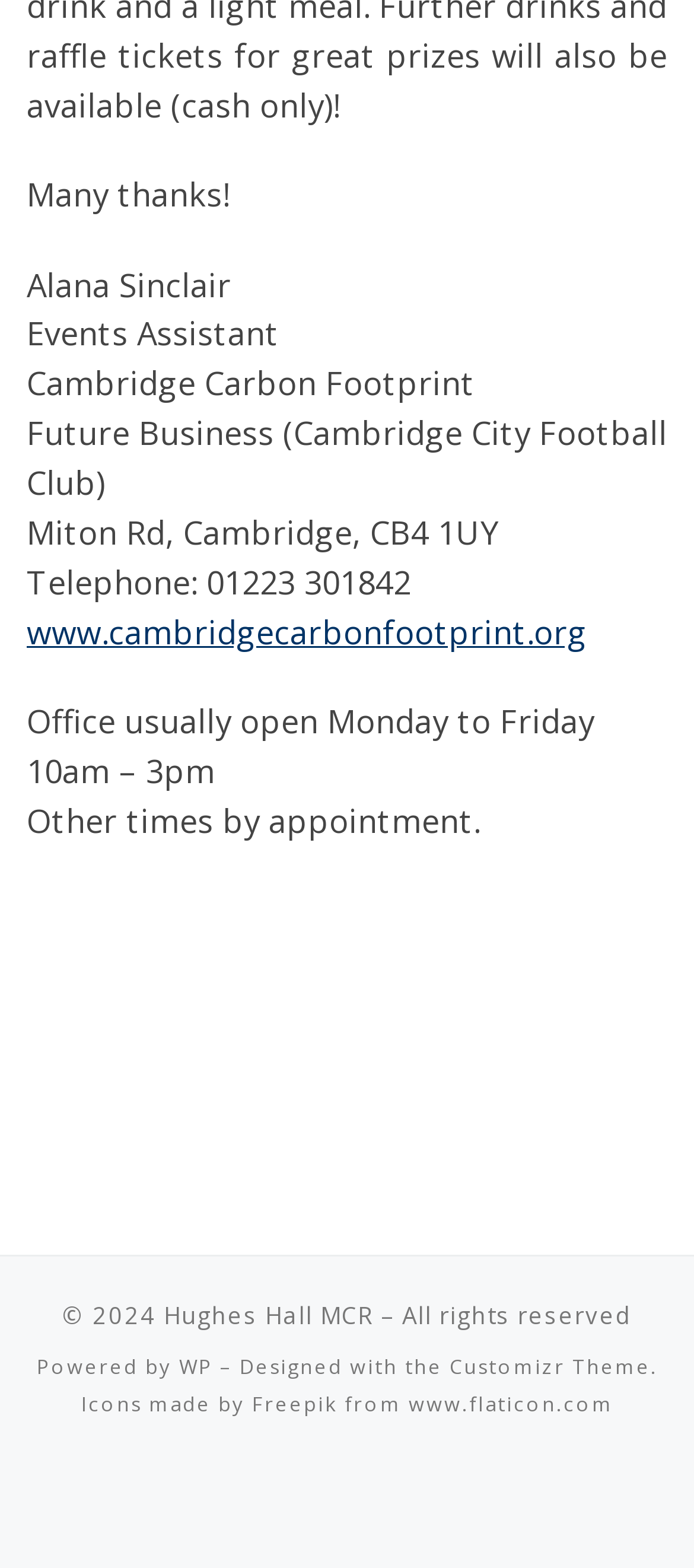Please find the bounding box for the following UI element description. Provide the coordinates in (top-left x, top-left y, bottom-right x, bottom-right y) format, with values between 0 and 1: Customizr Theme

[0.647, 0.863, 0.937, 0.88]